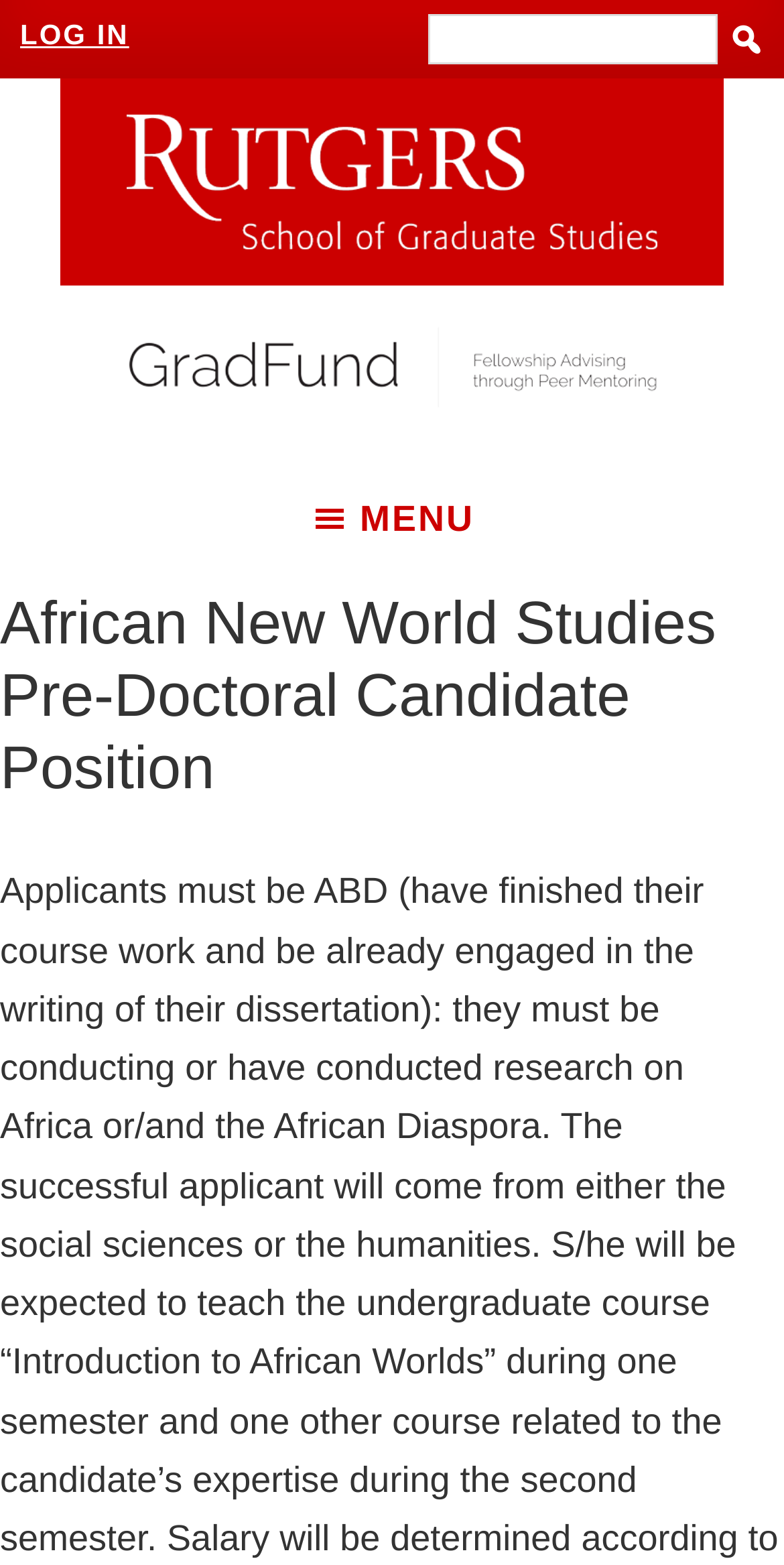Provide the bounding box coordinates in the format (top-left x, top-left y, bottom-right x, bottom-right y). All values are floating point numbers between 0 and 1. Determine the bounding box coordinate of the UI element described as: aria-label="Author image"

None